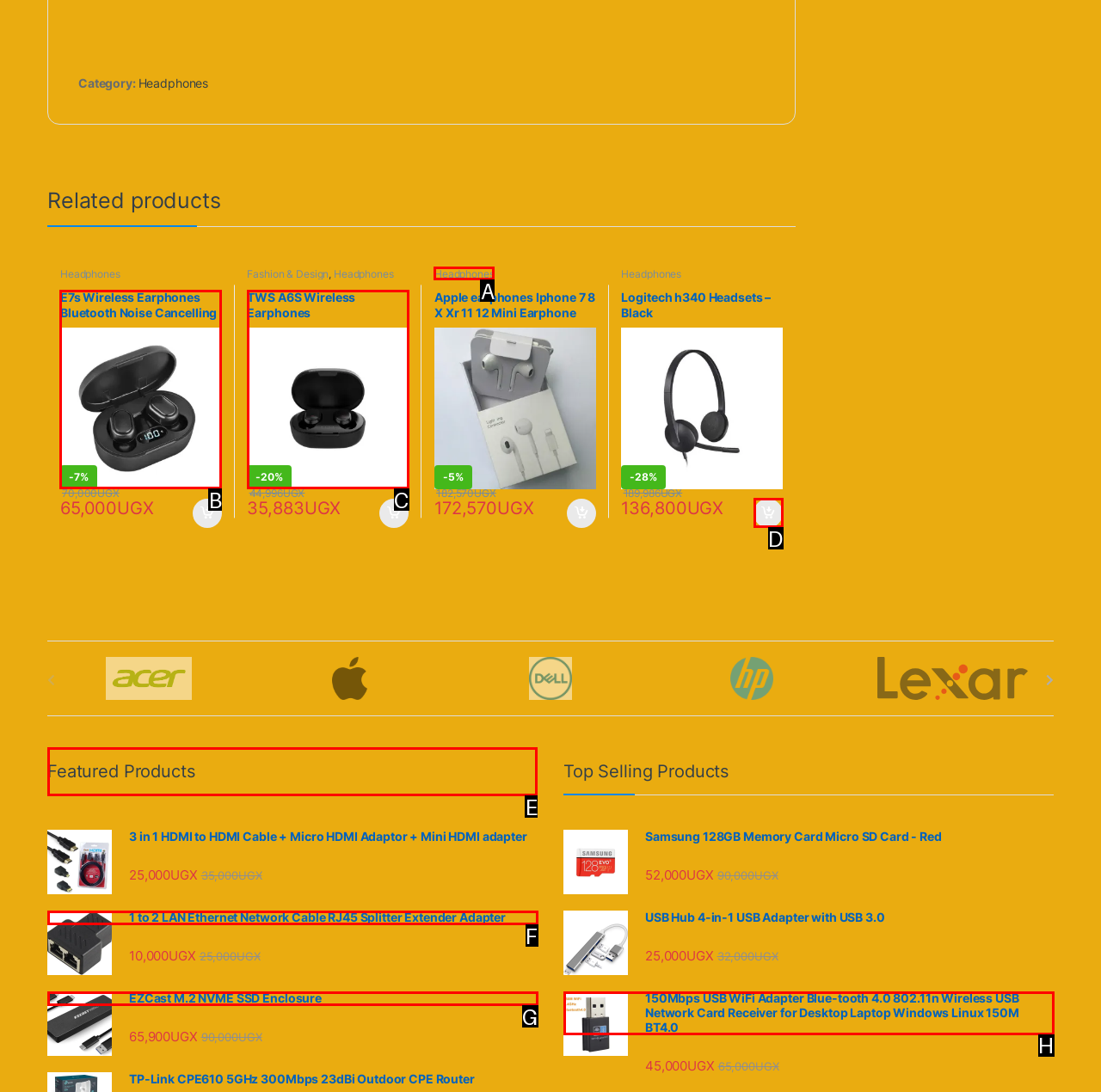Select the UI element that should be clicked to execute the following task: View 'Featured Products'
Provide the letter of the correct choice from the given options.

E